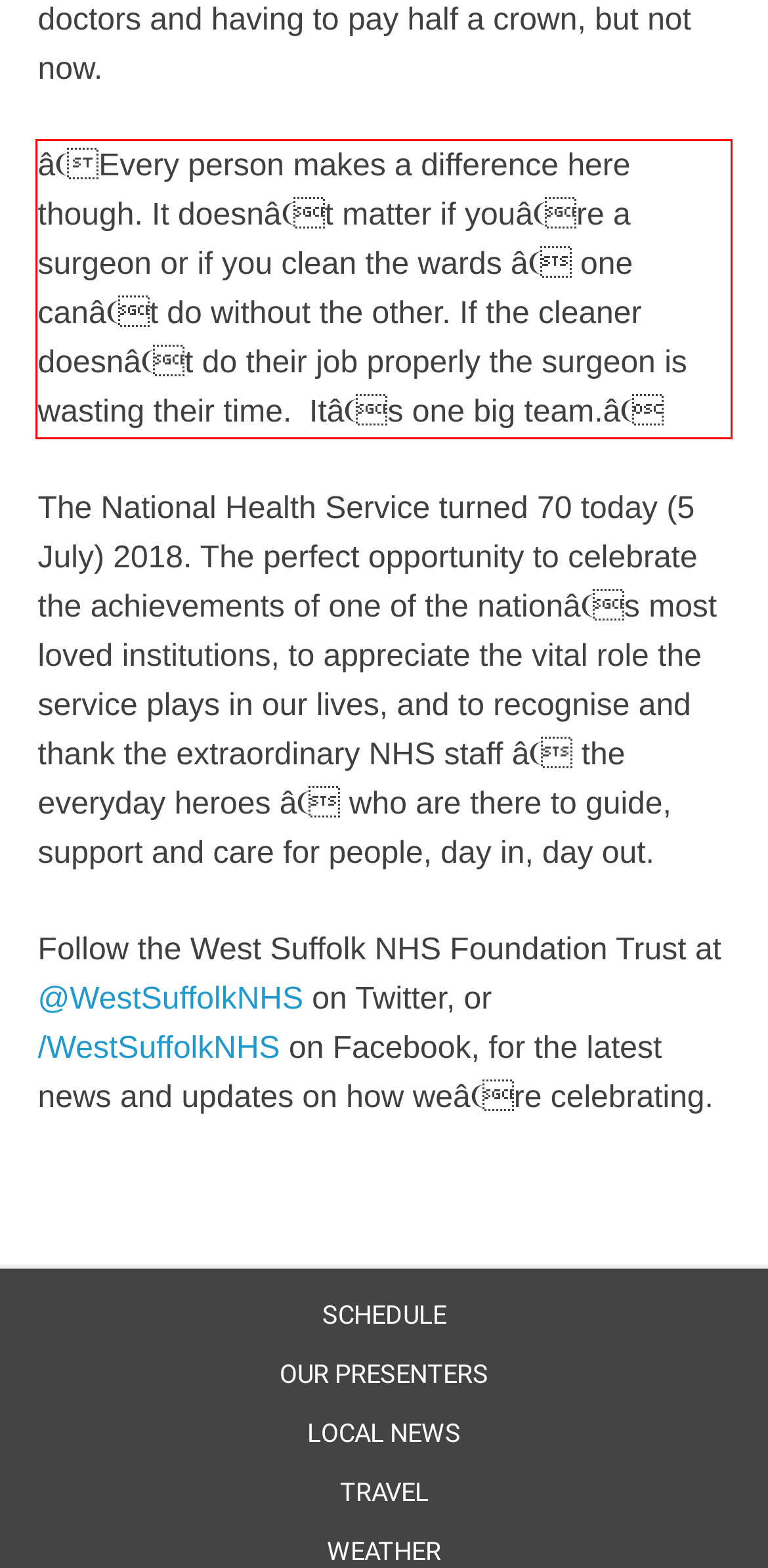Identify and extract the text within the red rectangle in the screenshot of the webpage.

âEvery person makes a difference here though. It doesnât matter if youâre a surgeon or if you clean the wards â one canât do without the other. If the cleaner doesnât do their job properly the surgeon is wasting their time. Itâs one big team.â